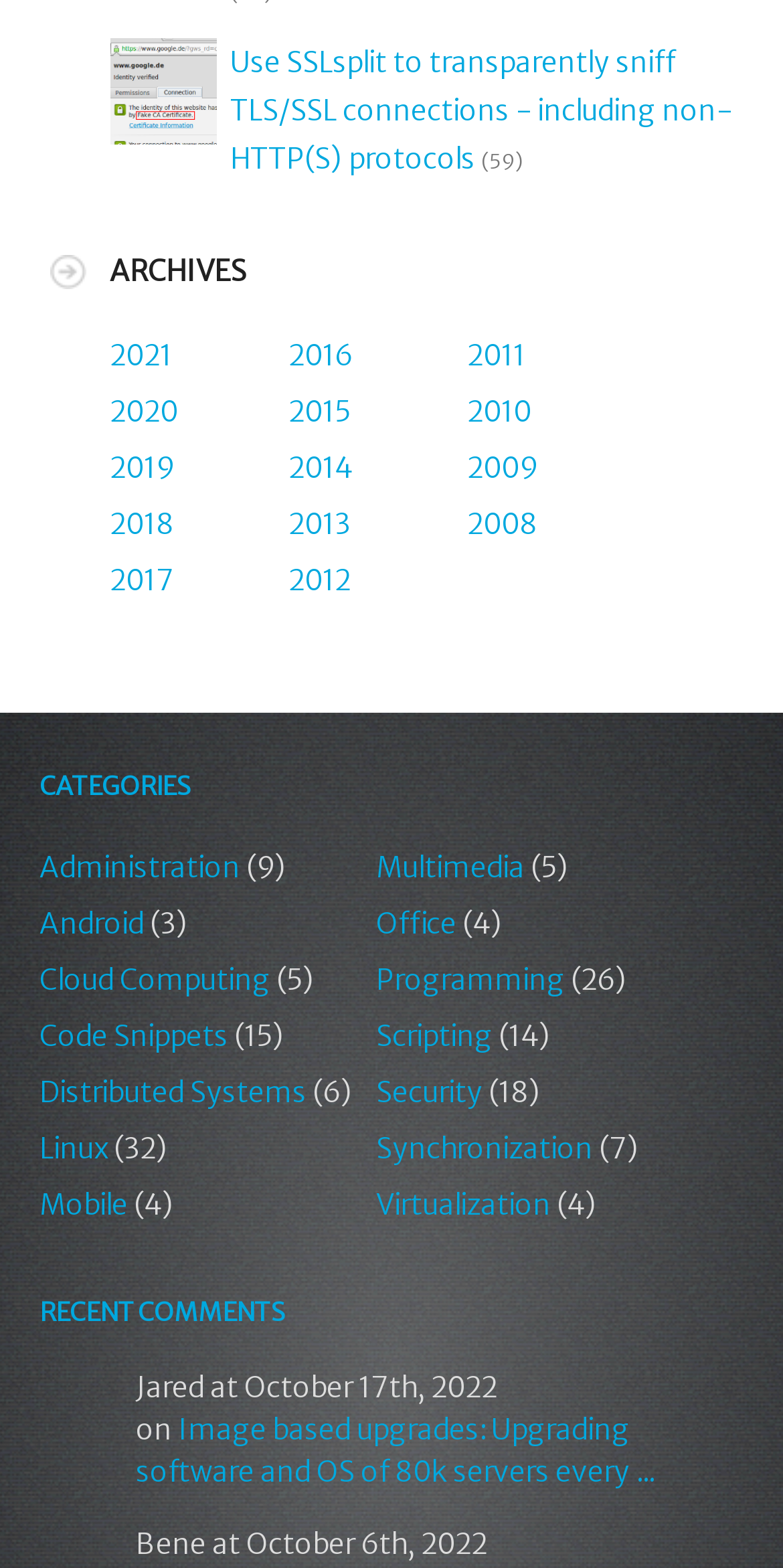Please determine the bounding box coordinates of the element to click in order to execute the following instruction: "View comments on the post by Jared". The coordinates should be four float numbers between 0 and 1, specified as [left, top, right, bottom].

[0.173, 0.873, 0.635, 0.896]